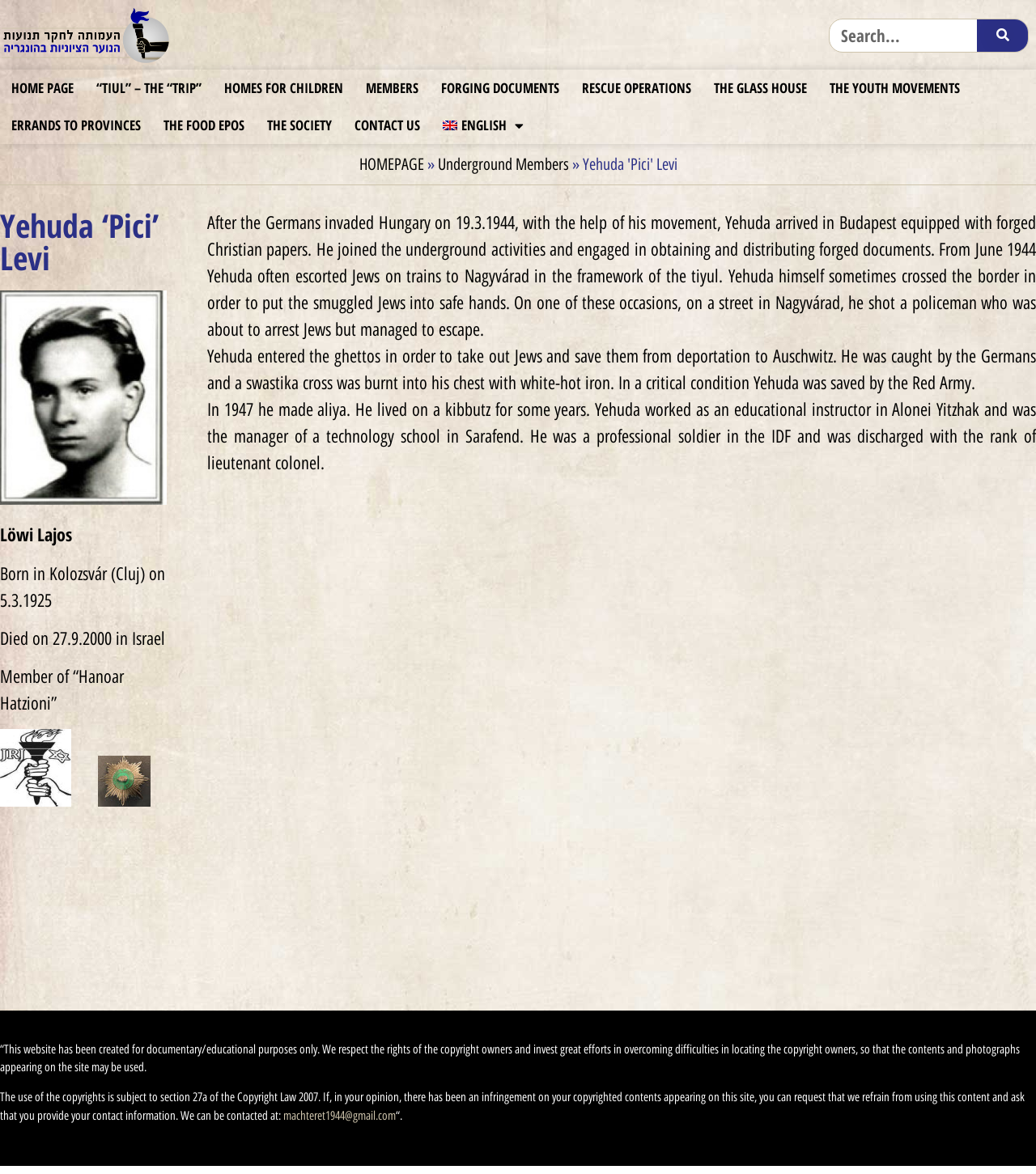Determine the bounding box coordinates of the region that needs to be clicked to achieve the task: "Go to the Home page".

None